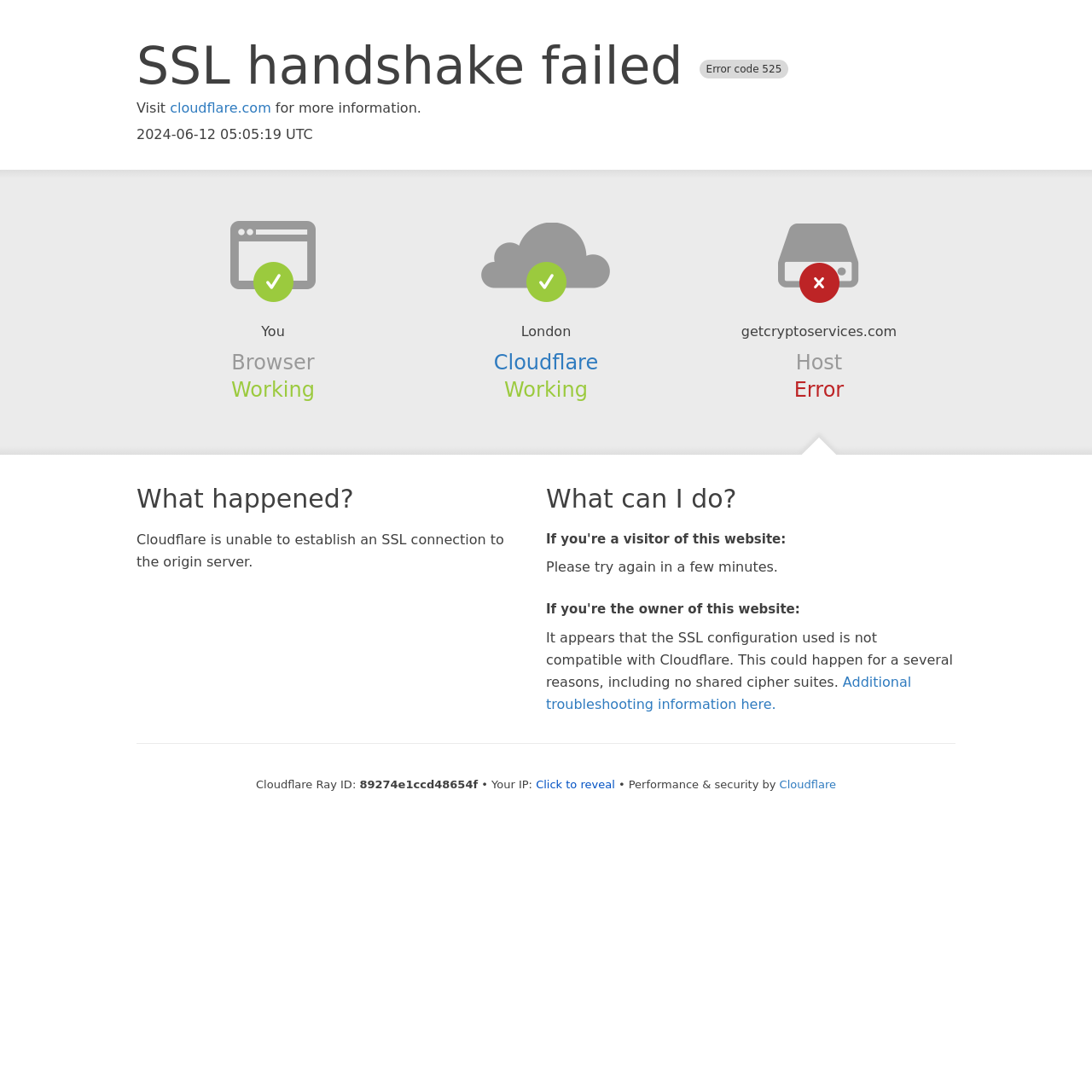What is the current status of the browser? Refer to the image and provide a one-word or short phrase answer.

Working